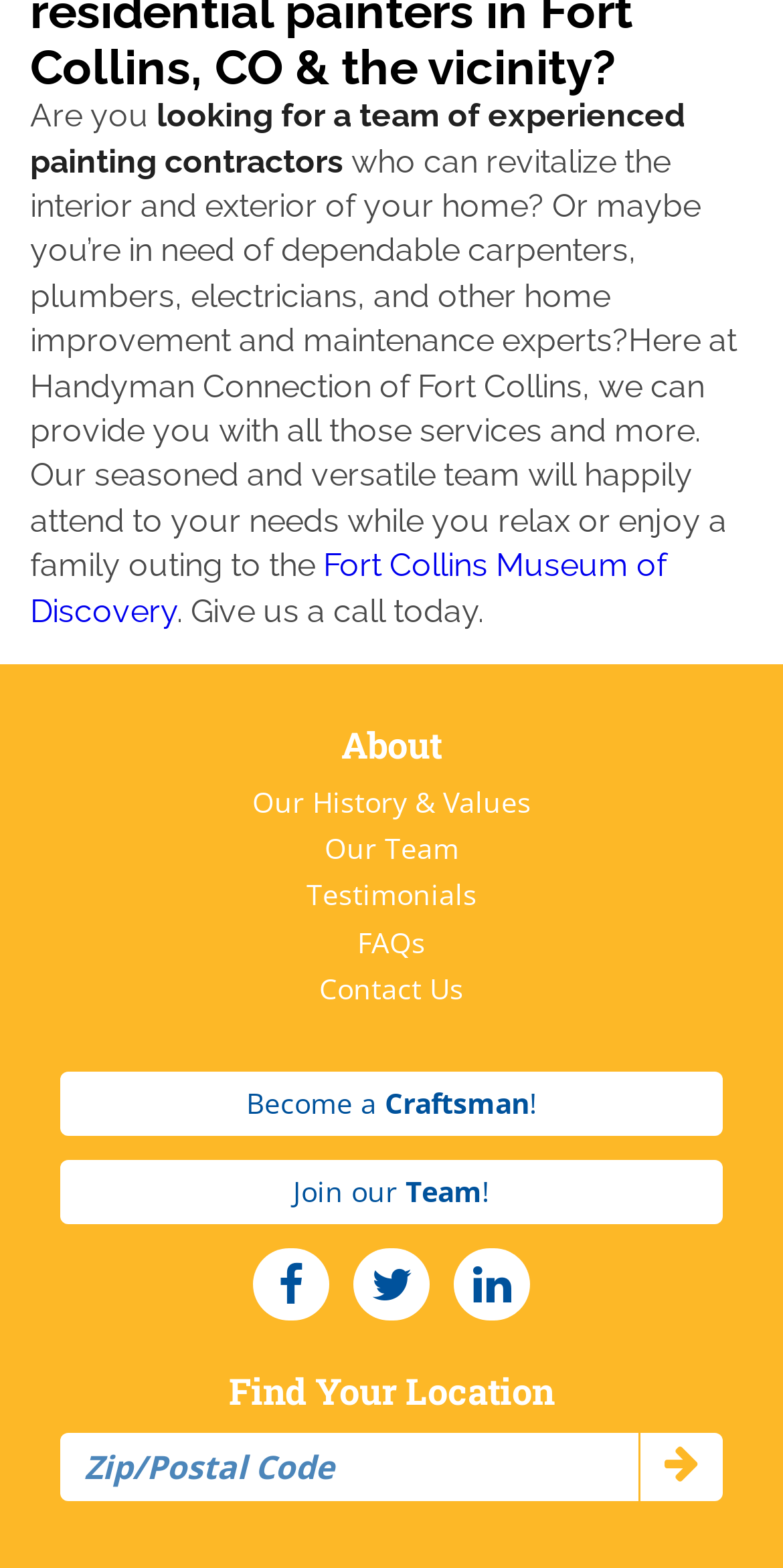Identify the bounding box coordinates of the clickable region to carry out the given instruction: "Get in touch with the company".

[0.408, 0.618, 0.592, 0.643]